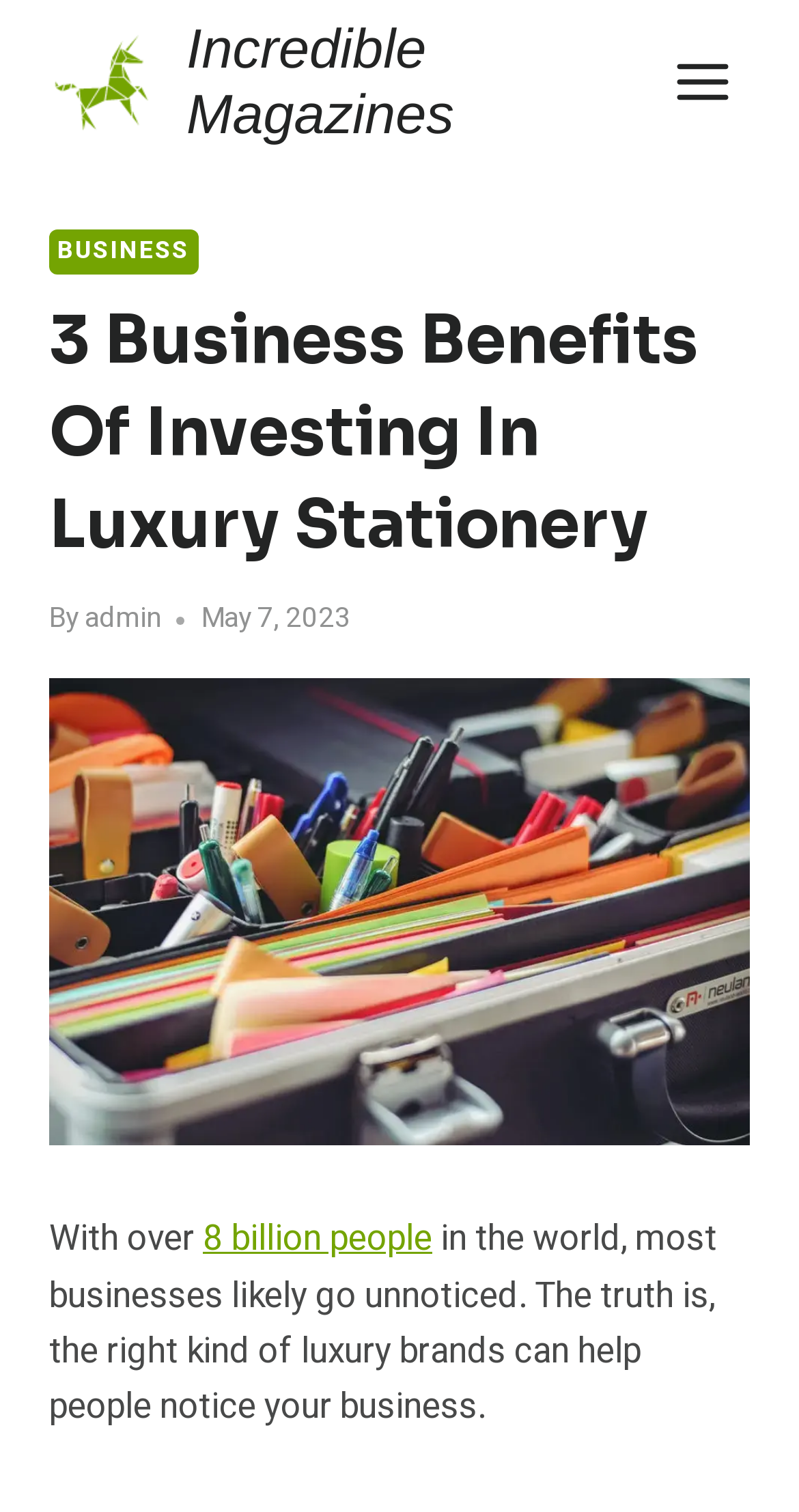Based on the image, give a detailed response to the question: What is the estimated number of people in the world?

I found the answer by analyzing the link element with the text '8 billion people', which suggests that the article is referring to the estimated population of the world.